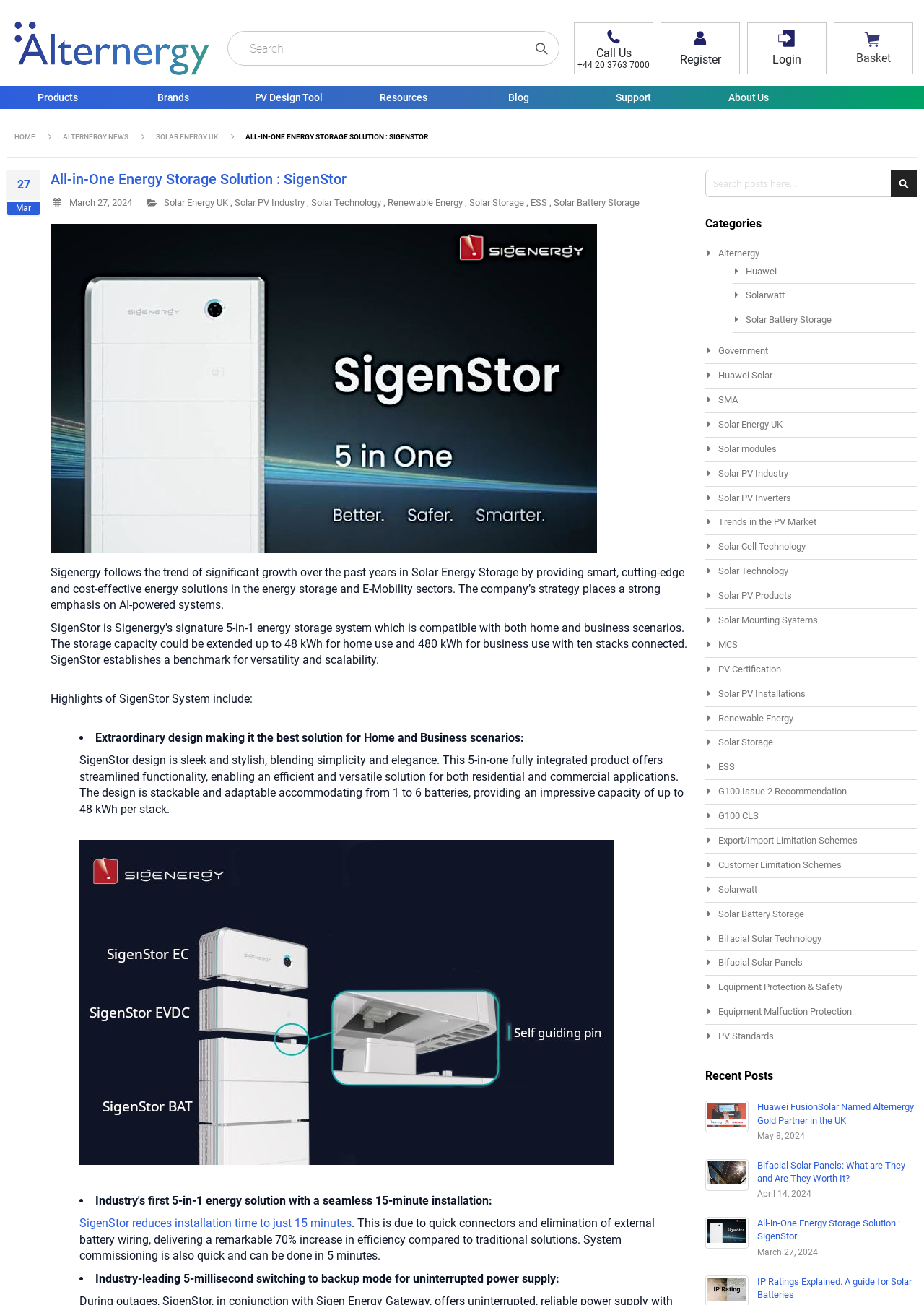What is the maximum storage capacity of SigenStor for home use?
Look at the screenshot and respond with a single word or phrase.

48 kWh